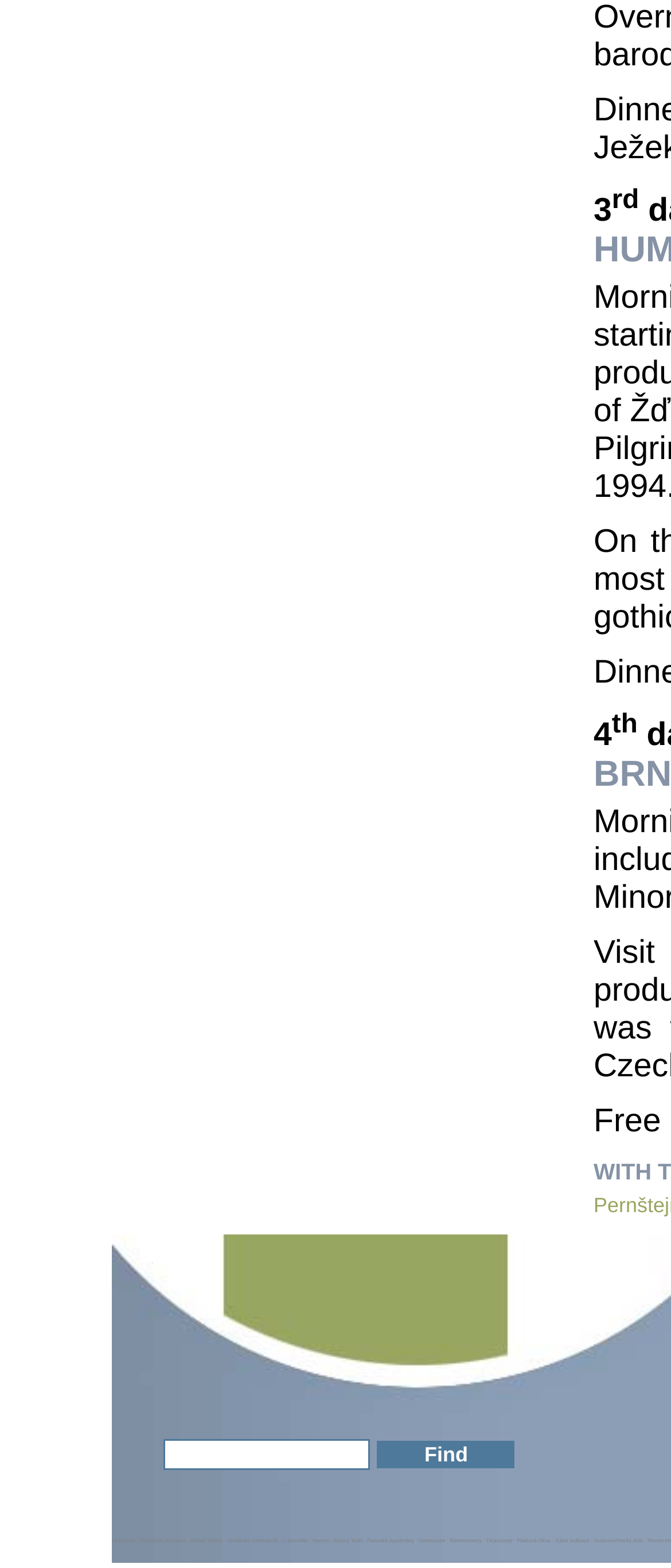Given the element description, predict the bounding box coordinates in the format (top-left x, top-left y, bottom-right x, bottom-right y), using floating point numbers between 0 and 1: Izolace Střech

[0.283, 0.981, 0.332, 0.985]